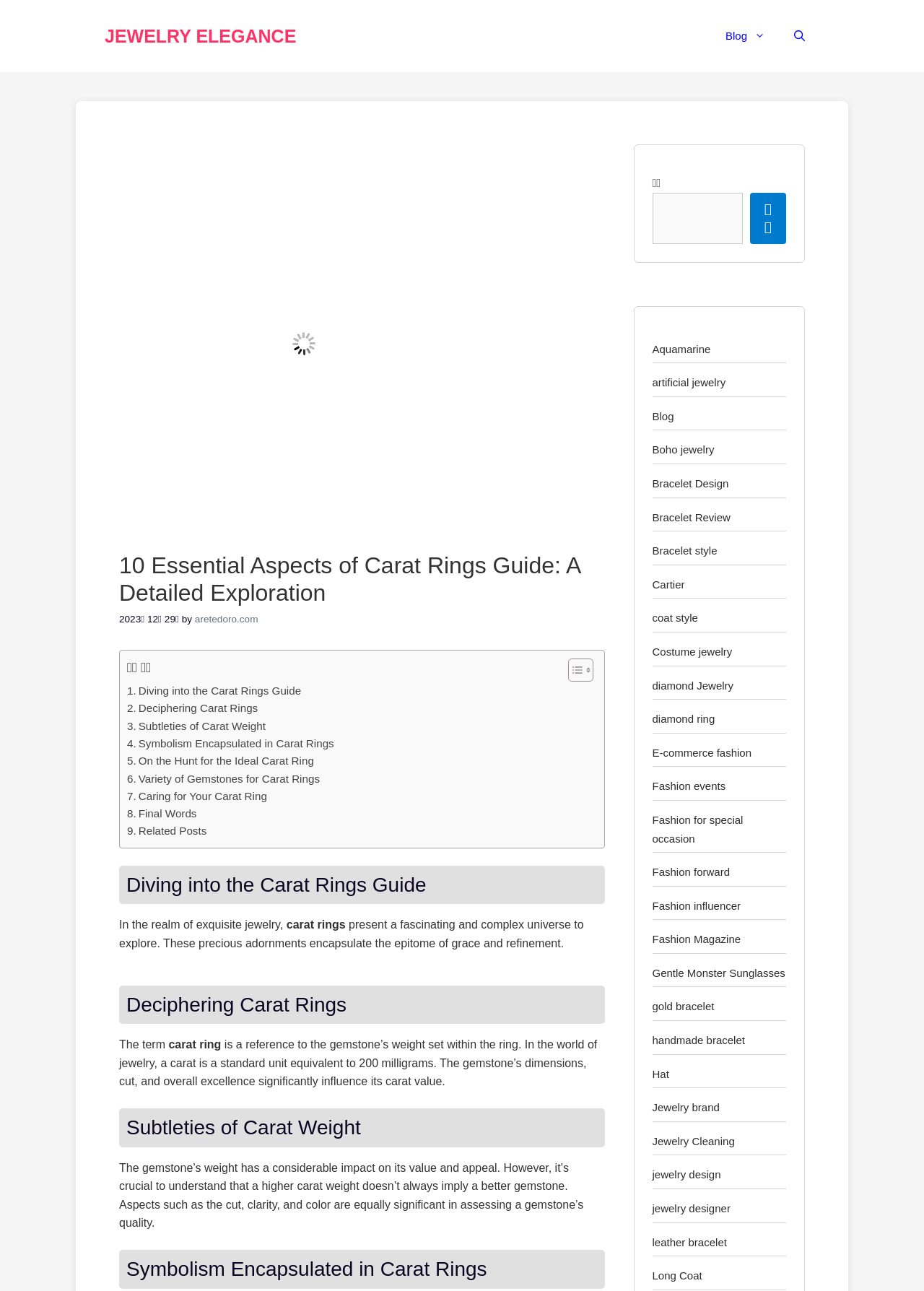Please specify the coordinates of the bounding box for the element that should be clicked to carry out this instruction: "Search for 'Aquamarine'". The coordinates must be four float numbers between 0 and 1, formatted as [left, top, right, bottom].

[0.706, 0.265, 0.769, 0.275]